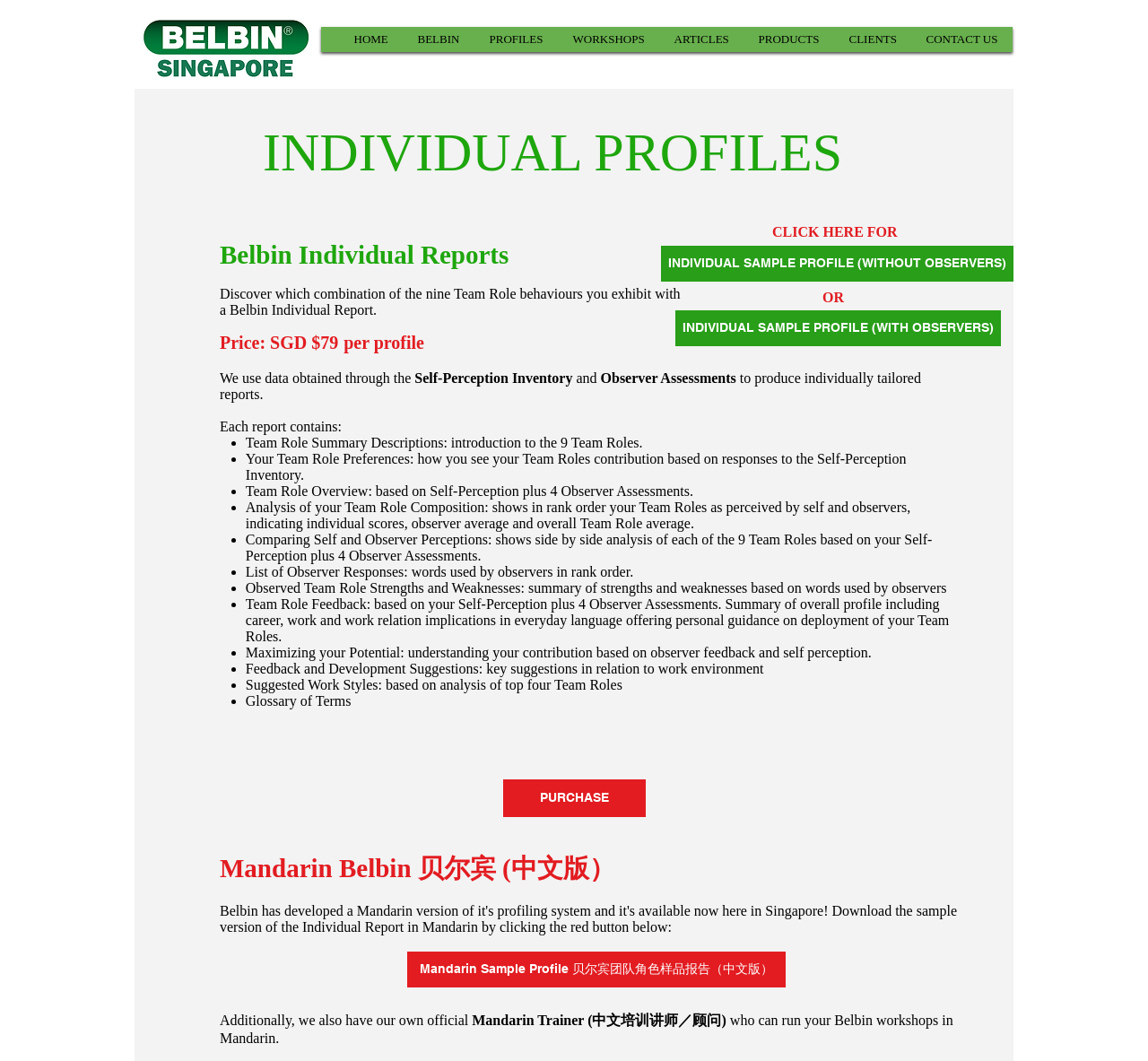Find the bounding box coordinates for the HTML element described in this sentence: "CONTACT US". Provide the coordinates as four float numbers between 0 and 1, in the format [left, top, right, bottom].

[0.794, 0.017, 0.882, 0.057]